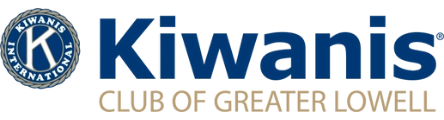What is the shape of the decorative ring around the 'K' in the Kiwanis International emblem?
Using the image, provide a detailed and thorough answer to the question.

The emblem of Kiwanis International is characterized by a stylized 'K' encircled by a decorative ring, which is circular in shape.